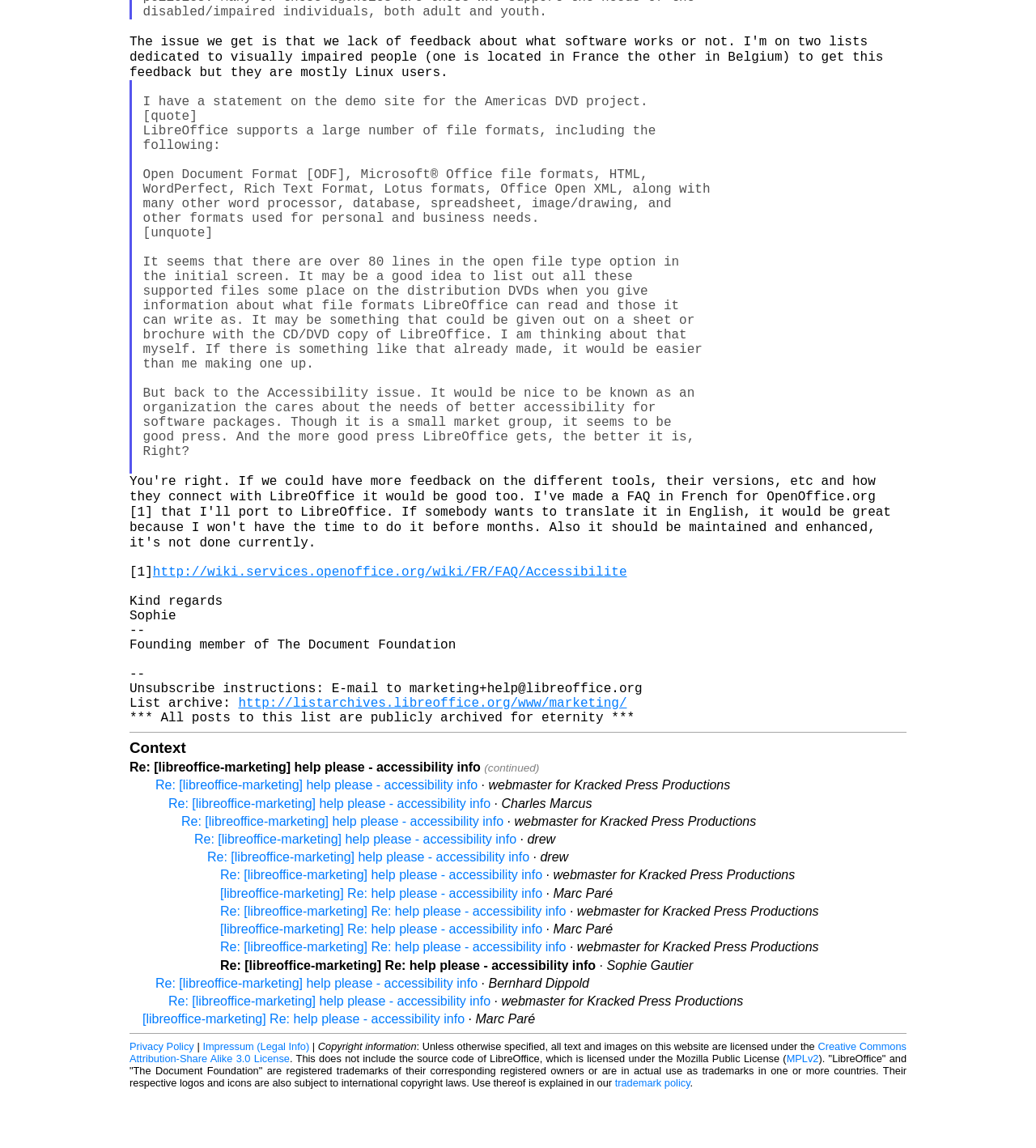Locate the bounding box of the UI element based on this description: "http://listarchives.libreoffice.org/www/marketing/". Provide four float numbers between 0 and 1 as [left, top, right, bottom].

[0.23, 0.651, 0.607, 0.664]